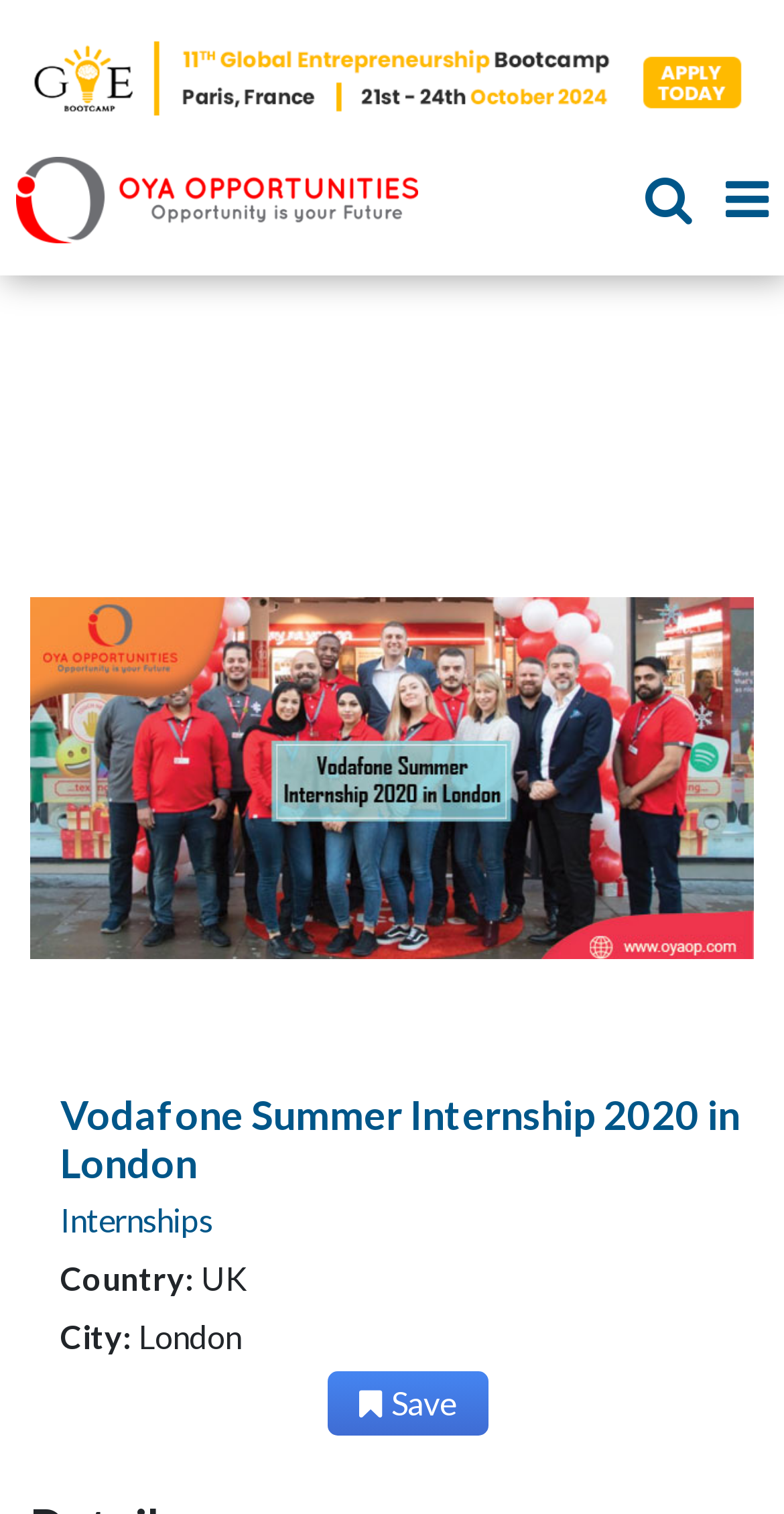Generate a comprehensive description of the webpage content.

The webpage is about the Vodafone Summer Internship 2020 in London. At the top, there are two links, one on the left and one on the right, each accompanied by an image. Below these links, there is a large image with the title "Vodafone Summer Internship 2020 in London". 

Underneath the image, there is a heading with the same title, followed by a link to "Internships" on the left. To the right of the heading, there are two sections of text, one indicating the country as "UK" and the other indicating the city as "London". 

At the bottom of the page, there is a link with a save icon, positioned near the center. Overall, the webpage has a total of 3 images, 4 links, and 5 sections of text.